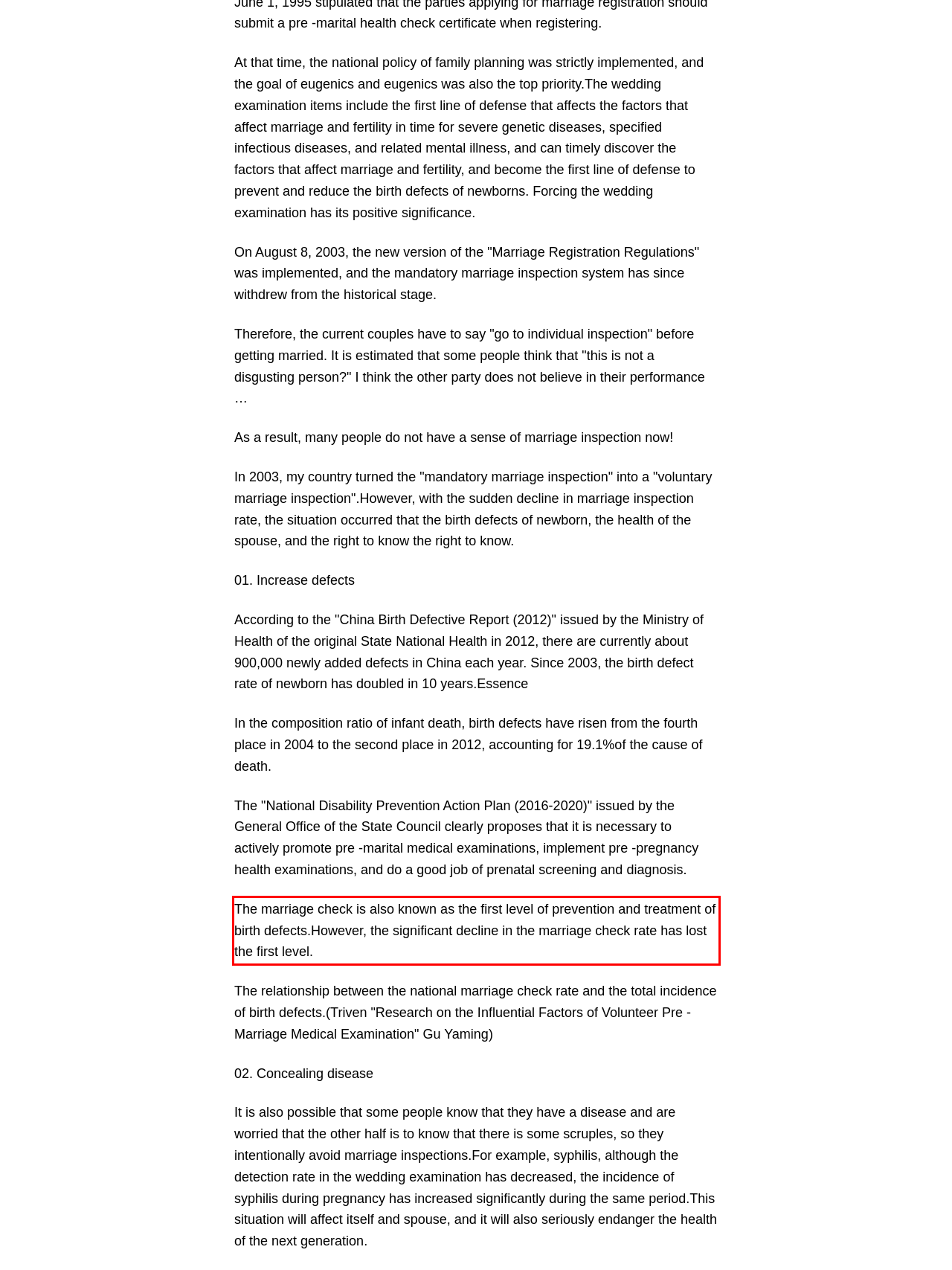Given a screenshot of a webpage containing a red bounding box, perform OCR on the text within this red bounding box and provide the text content.

The marriage check is also known as the first level of prevention and treatment of birth defects.However, the significant decline in the marriage check rate has lost the first level.